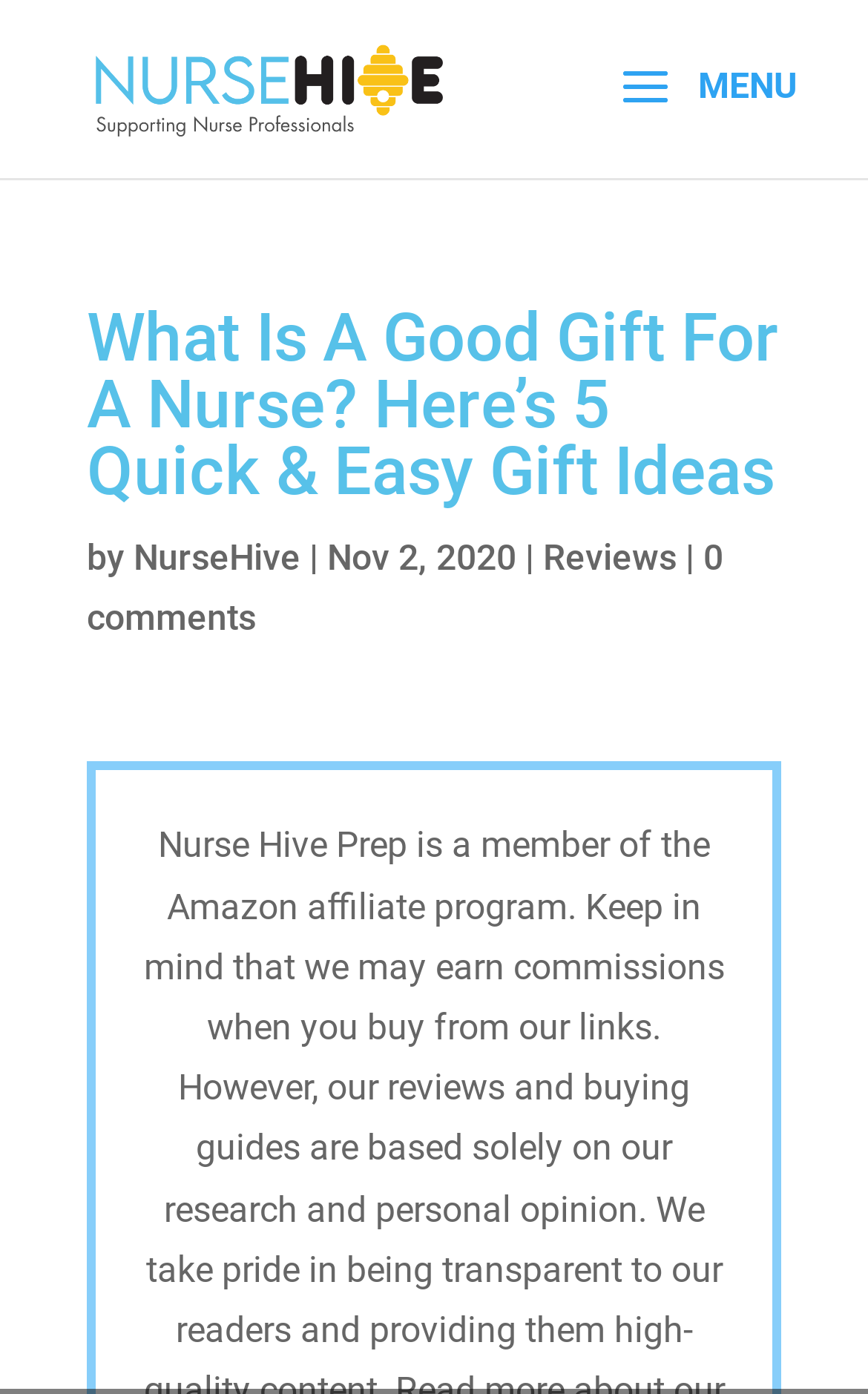When was the article published?
Please give a well-detailed answer to the question.

The publication date of the article can be found below the title of the article, where it says 'Nov 2, 2020'.